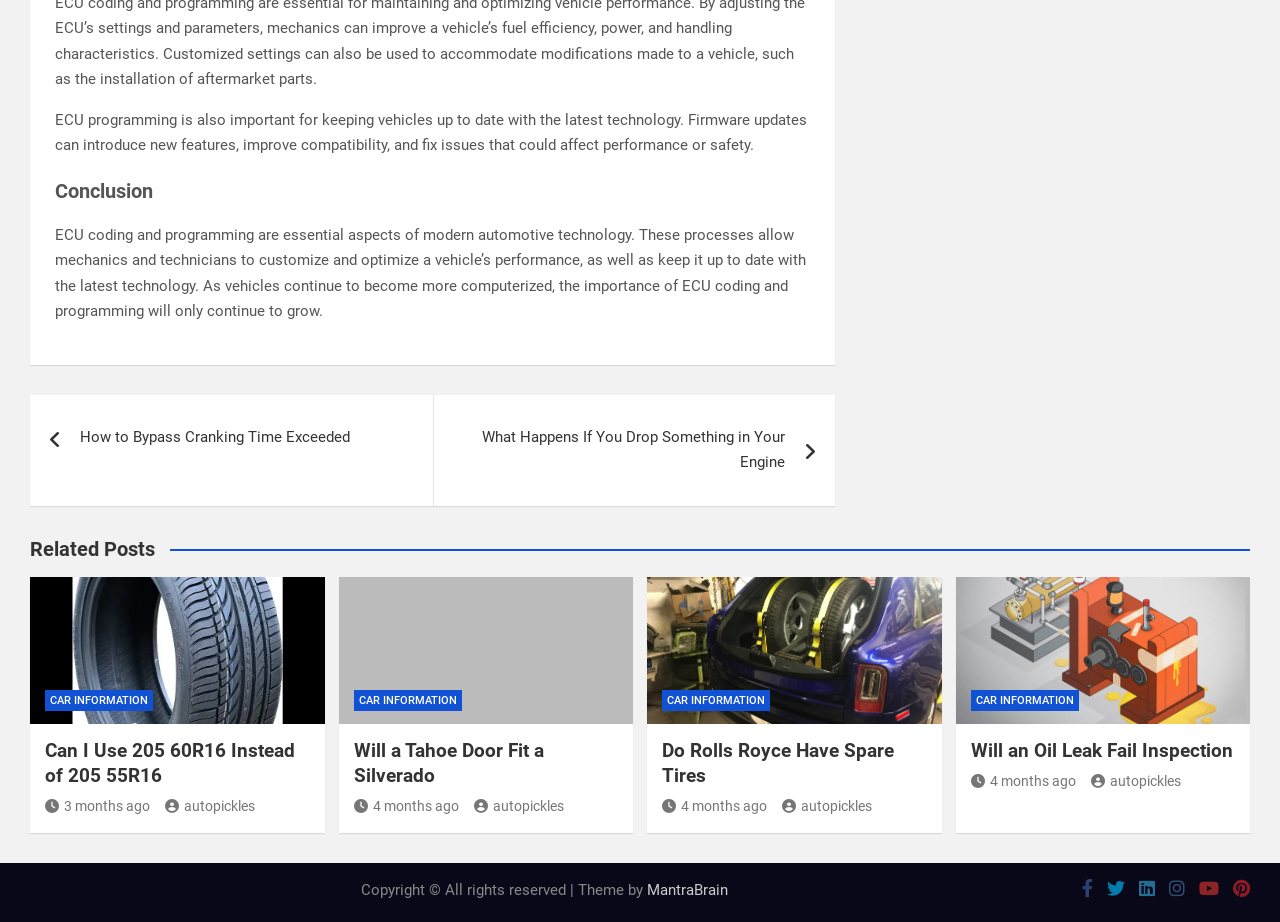What is the purpose of the 'Post navigation' section?
Ensure your answer is thorough and detailed.

The 'Post navigation' section appears to provide links to previous and next posts, allowing users to navigate between different articles or blog posts on the webpage. This section is likely intended to facilitate easy navigation and discovery of related content.